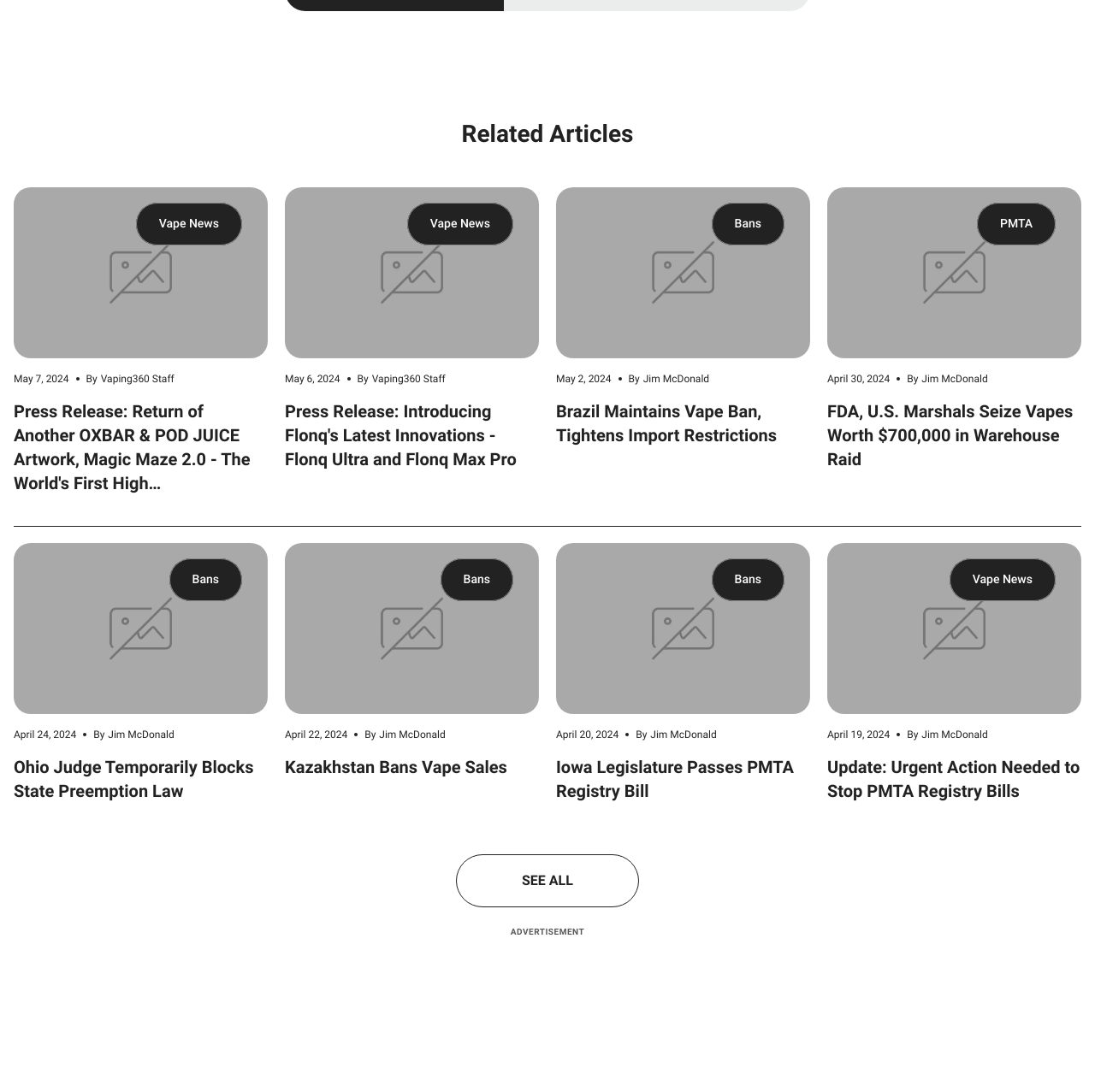Who is the author of the article 'Brazil Maintains Vape Ban, Tightens Import Restrictions'?
Look at the image and answer the question using a single word or phrase.

Jim McDonald